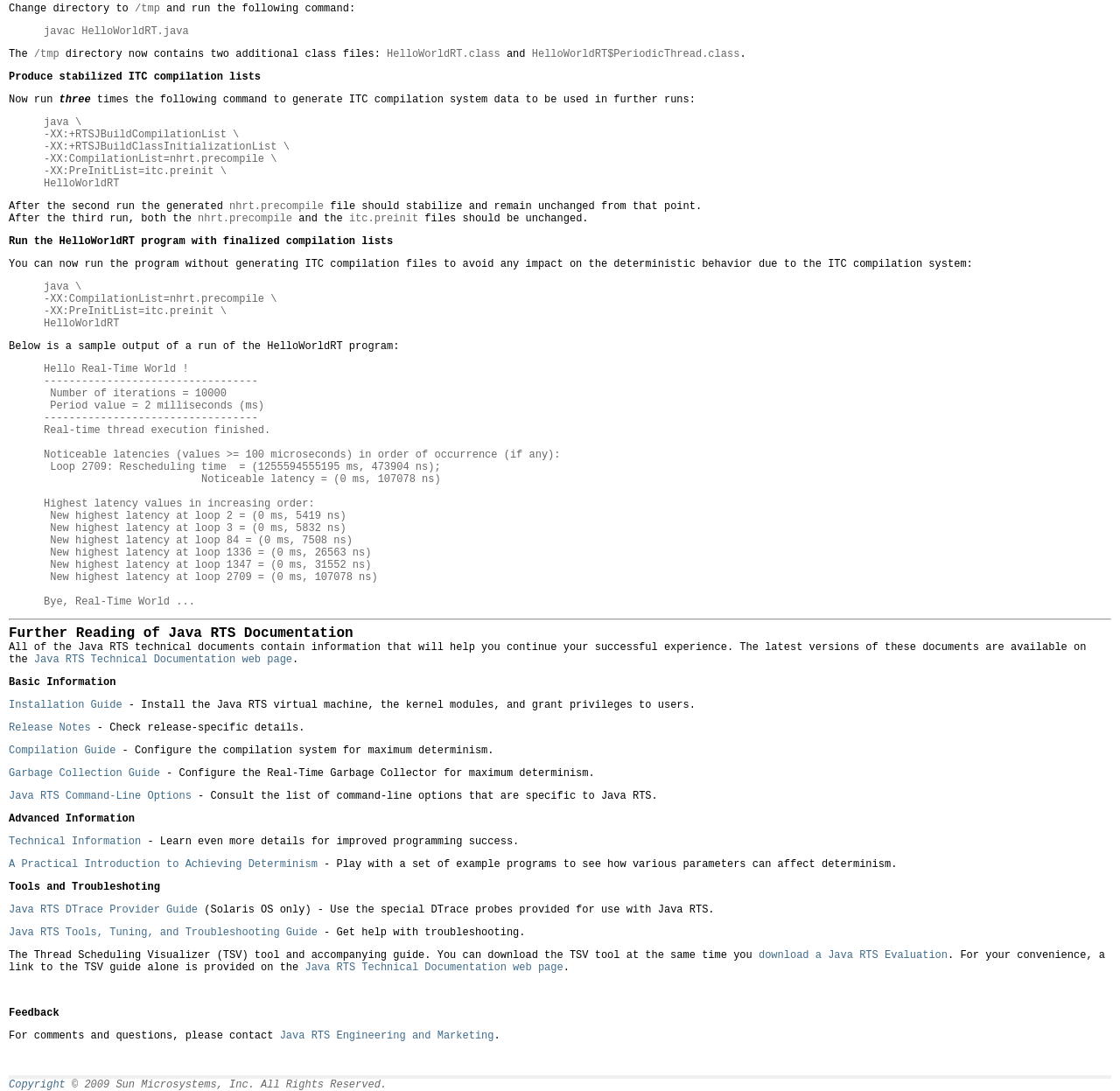Identify the bounding box coordinates of the section that should be clicked to achieve the task described: "Contact Sherry PRiNDLe".

None